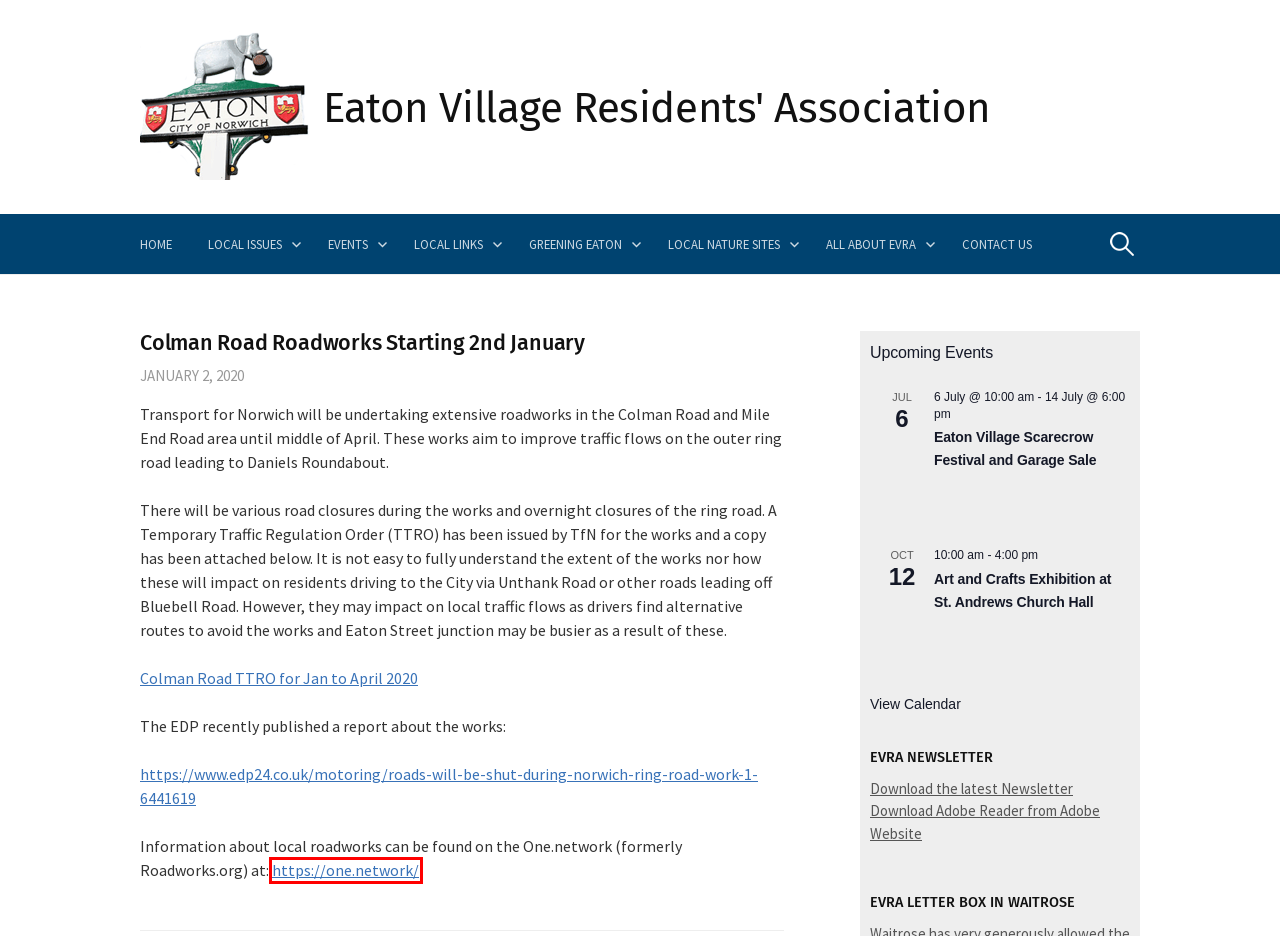Review the screenshot of a webpage which includes a red bounding box around an element. Select the description that best fits the new webpage once the element in the bounding box is clicked. Here are the candidates:
A. Art and Crafts Exhibition at St. Andrews Church Hall – Eaton Village Residents' Association
B. Local Nature Sites – Eaton Village Residents' Association
C. Eaton Village Scarecrow Festival and Garage Sale – Eaton Village Residents' Association
D. Eaton Village Residents' Association
E. Causeway one.network
F. Events from 6 July – 12 October – Eaton Village Residents' Association
G. Contact Us – Eaton Village Residents' Association
H. Local Links – Eaton Village Residents' Association

E